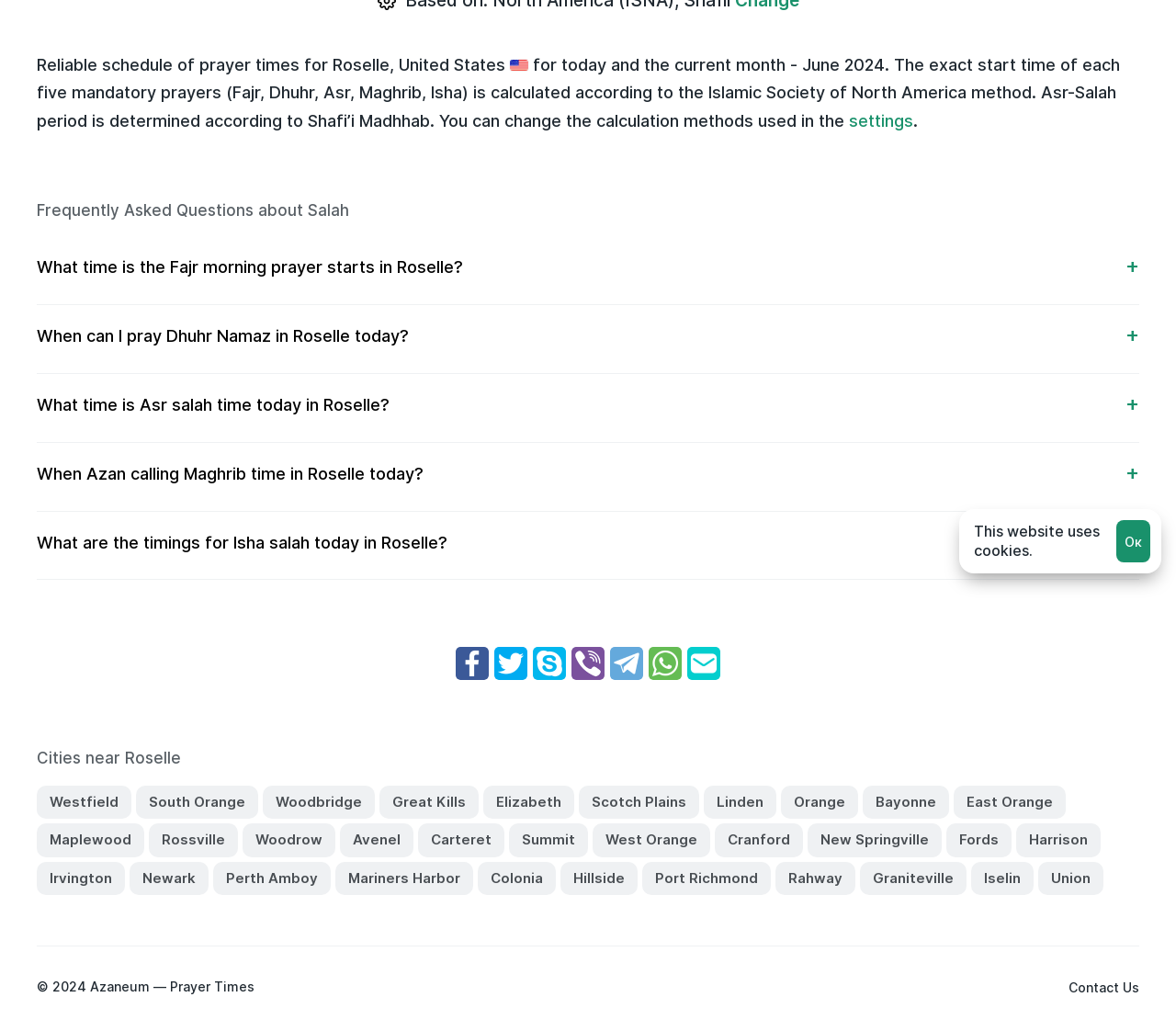Find the coordinates for the bounding box of the element with this description: "info.beechwoodrec@gmail.com".

None